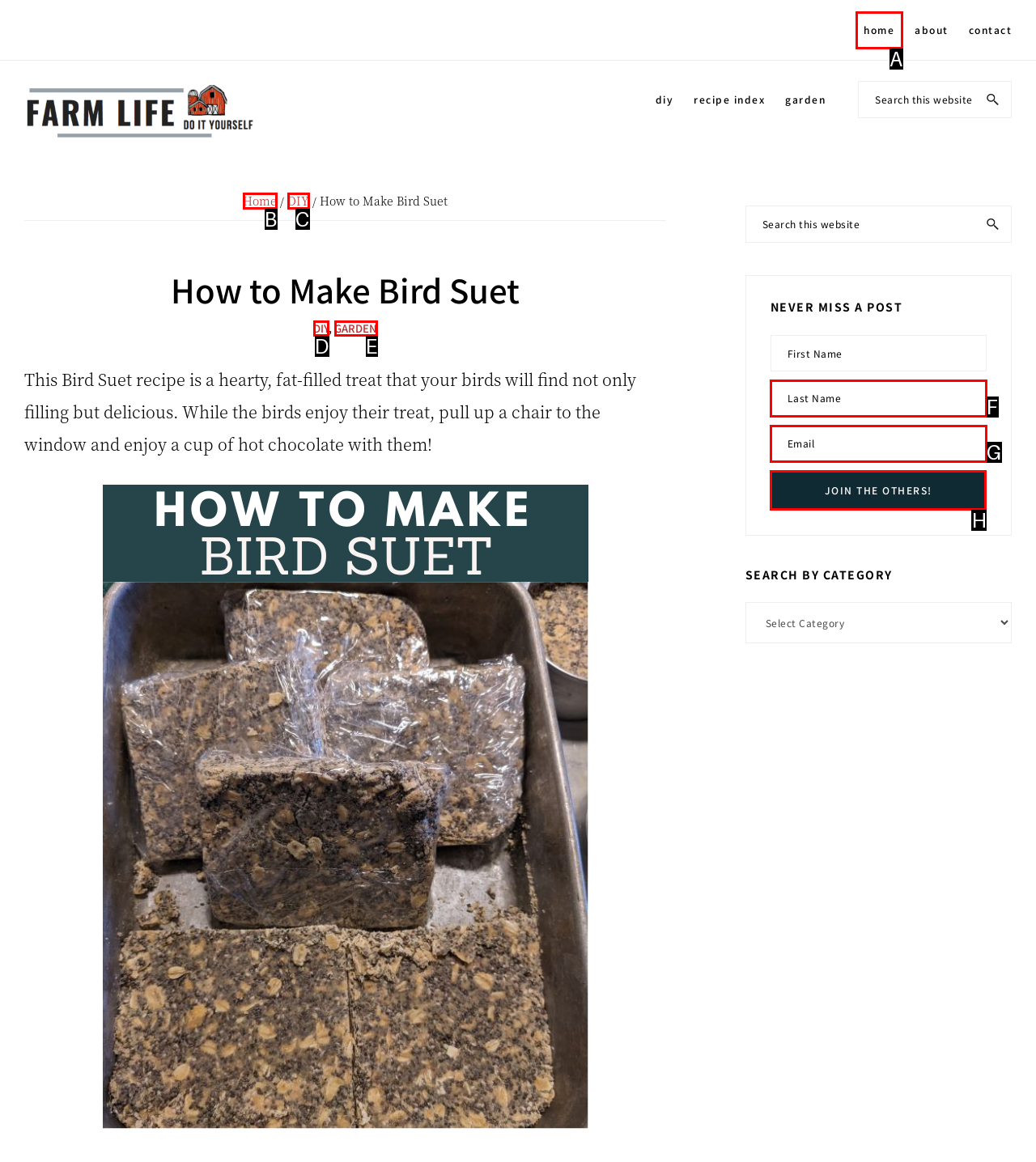Pick the option that should be clicked to perform the following task: Subscribe to the newsletter
Answer with the letter of the selected option from the available choices.

H